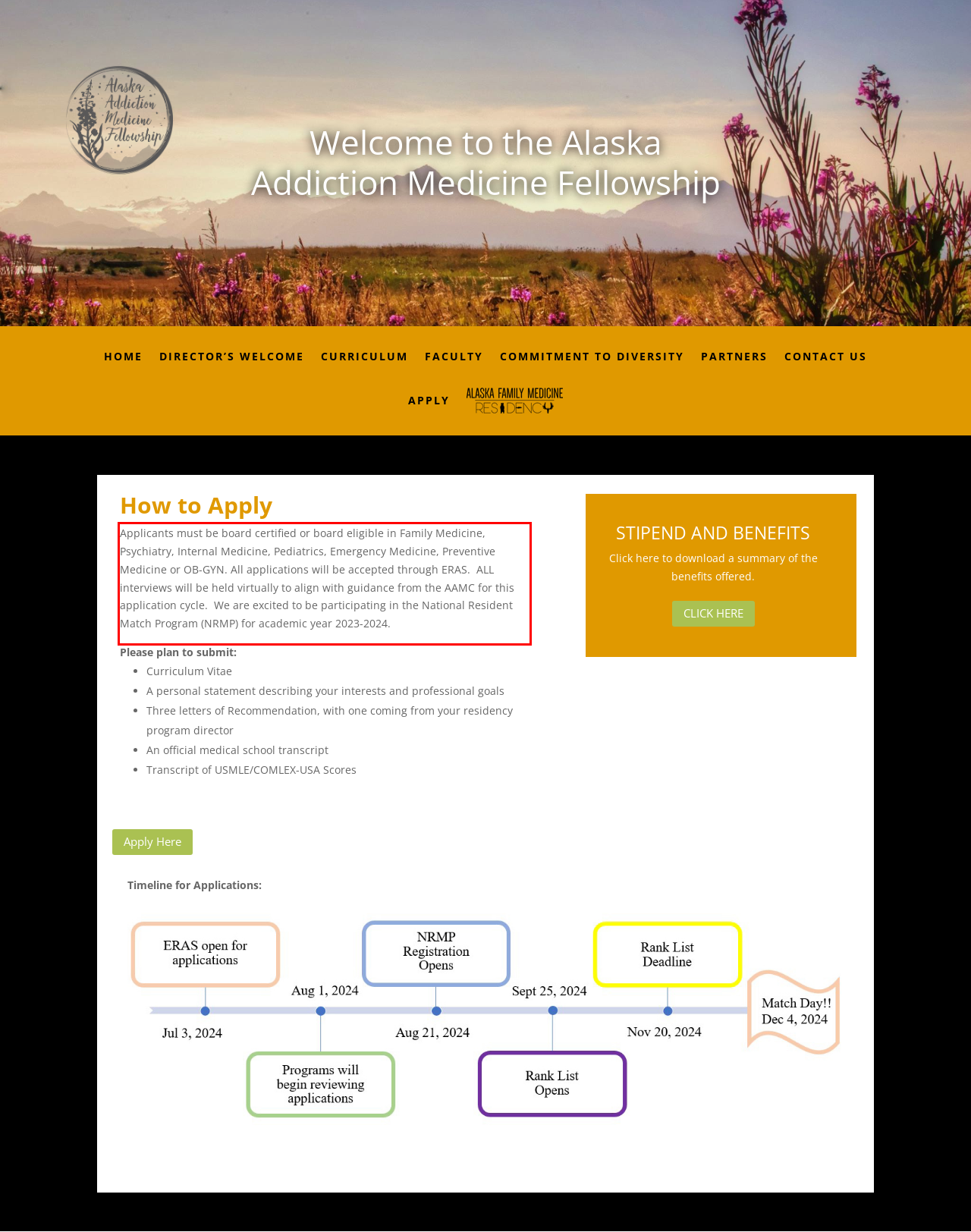Look at the webpage screenshot and recognize the text inside the red bounding box.

Applicants must be board certified or board eligible in Family Medicine, Psychiatry, Internal Medicine, Pediatrics, Emergency Medicine, Preventive Medicine or OB-GYN. All applications will be accepted through ERAS. ALL interviews will be held virtually to align with guidance from the AAMC for this application cycle. We are excited to be participating in the National Resident Match Program (NRMP) for academic year 2023-2024.